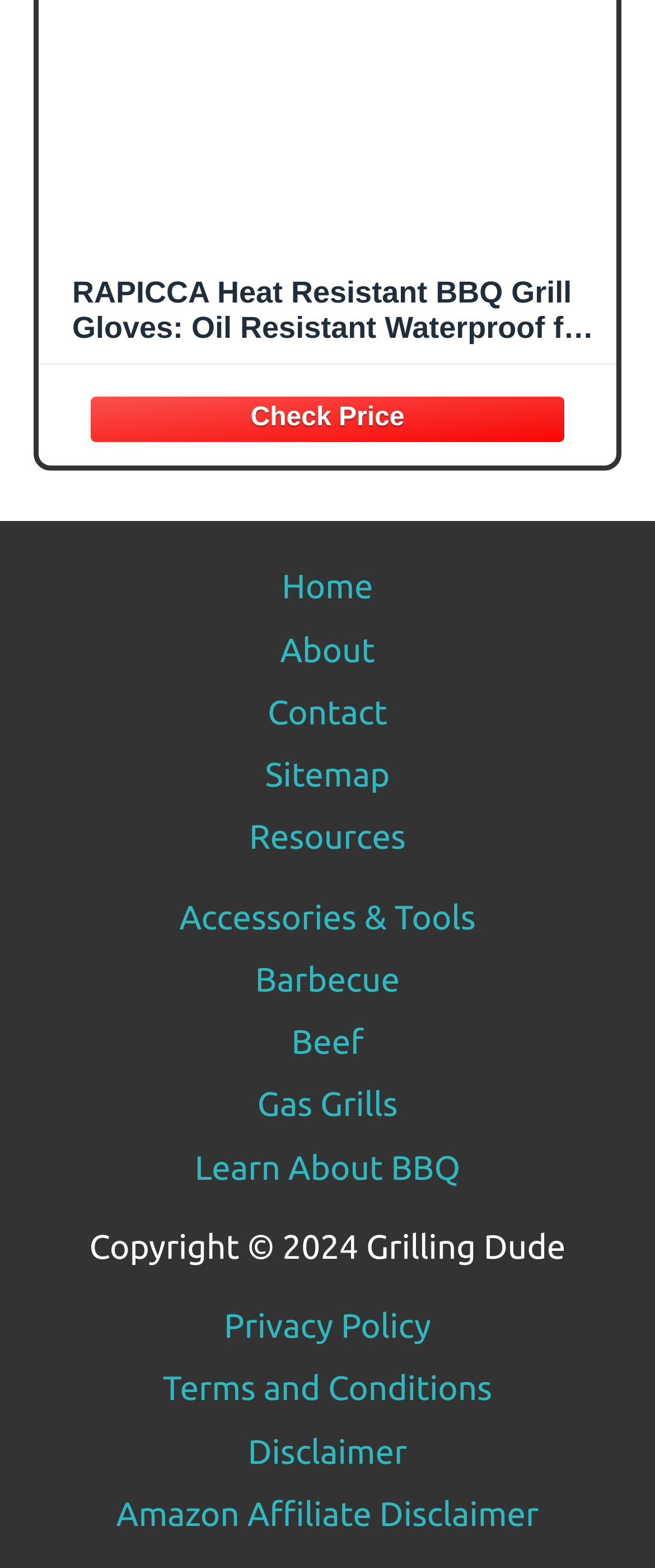Determine the bounding box coordinates for the clickable element required to fulfill the instruction: "Go to the home page". Provide the coordinates as four float numbers between 0 and 1, i.e., [left, top, right, bottom].

[0.379, 0.354, 0.621, 0.394]